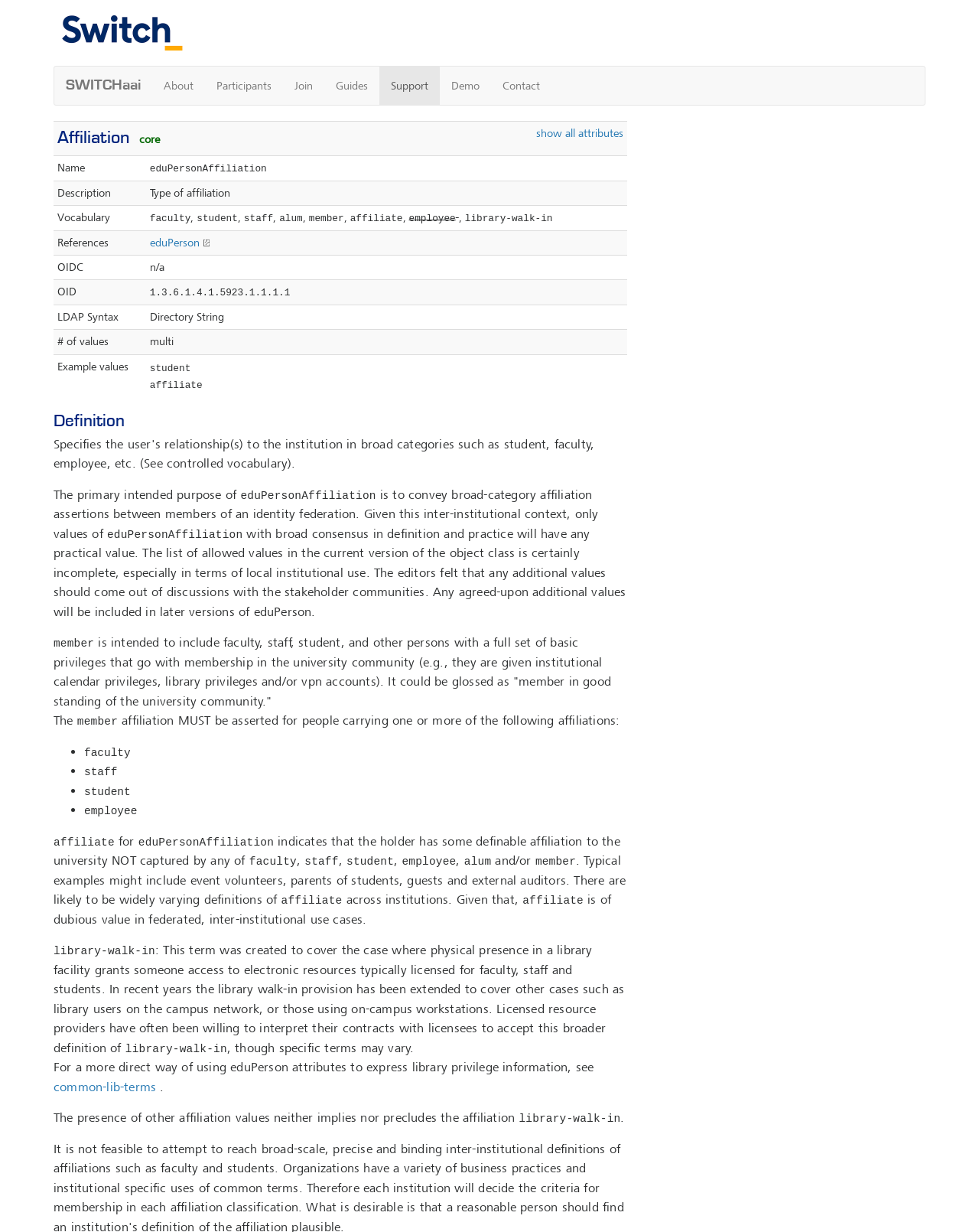What is the term used to cover the case where physical presence in a library facility grants someone access to electronic resources?
Based on the image, provide a one-word or brief-phrase response.

library-walk-in